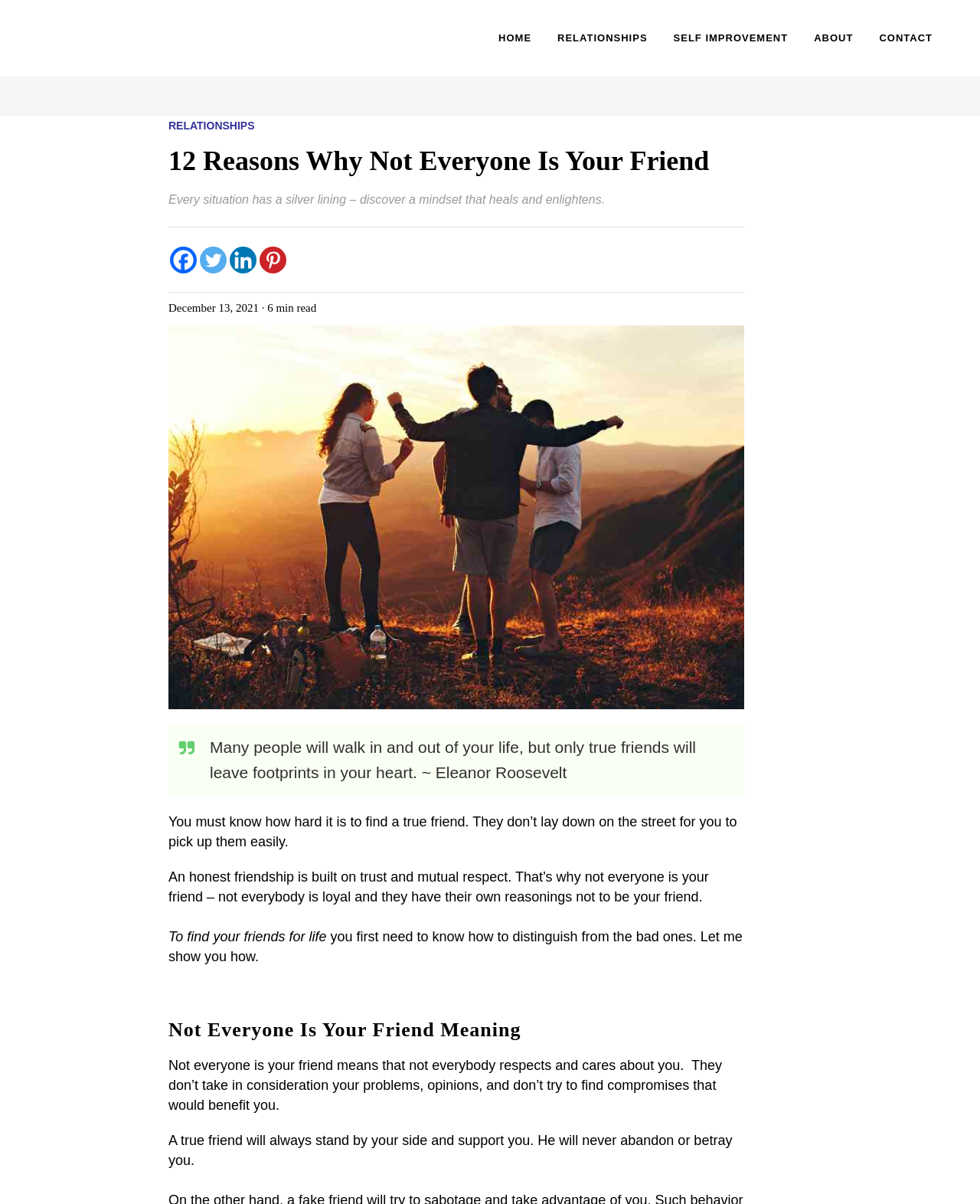Can you specify the bounding box coordinates for the region that should be clicked to fulfill this instruction: "visit the about page".

[0.817, 0.0, 0.884, 0.064]